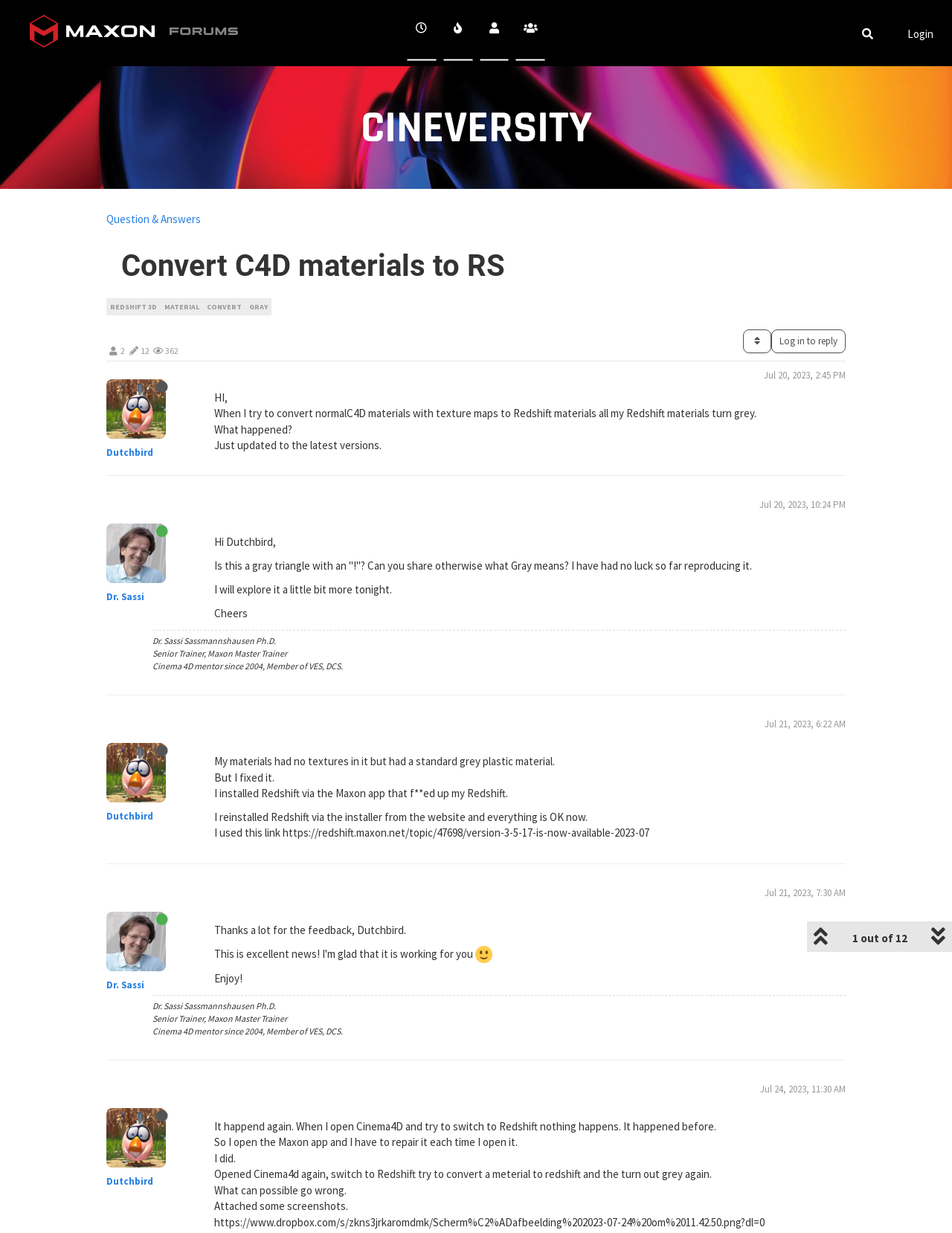Show me the bounding box coordinates of the clickable region to achieve the task as per the instruction: "Click on the link to the Redshift topic".

[0.225, 0.67, 0.682, 0.681]